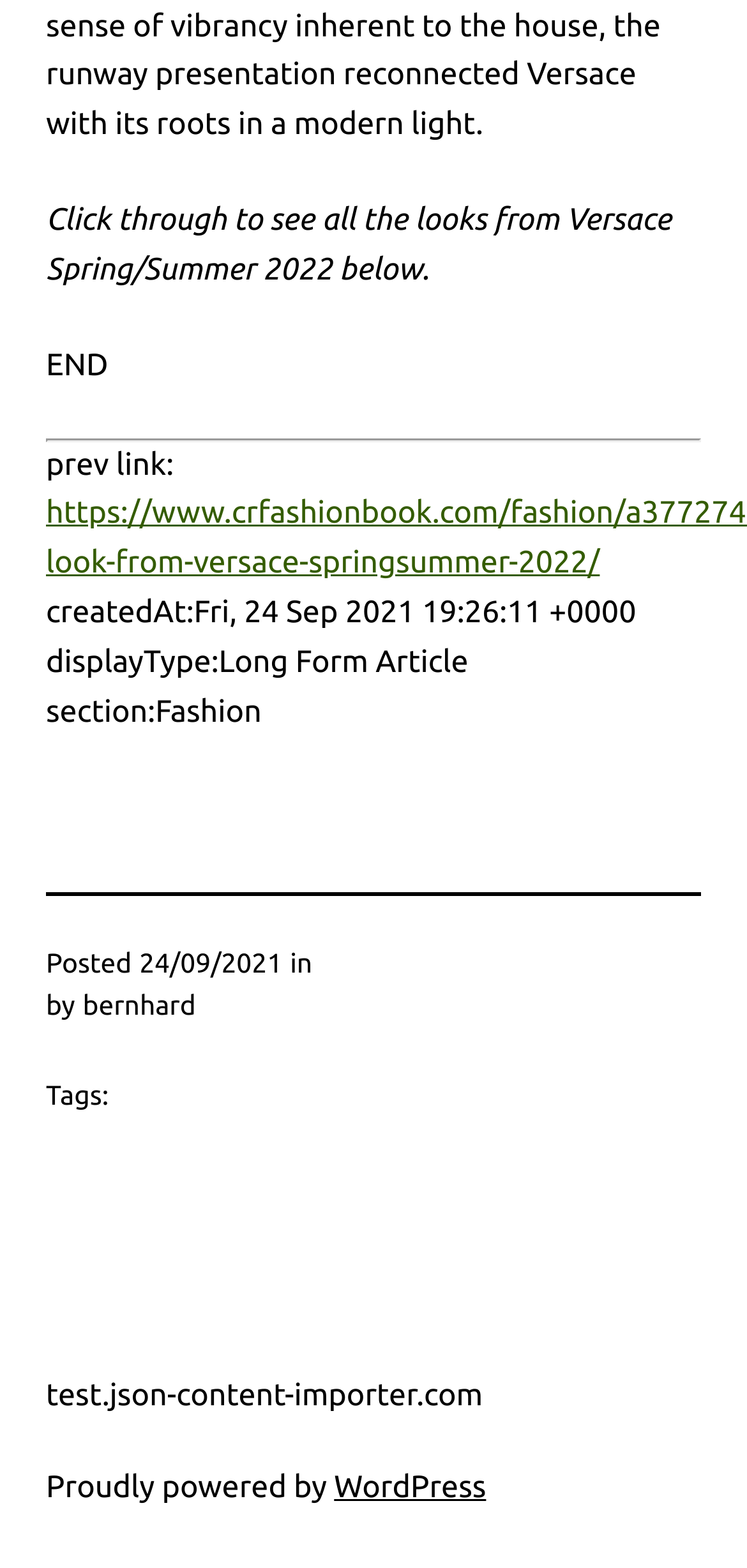Can you find the bounding box coordinates for the UI element given this description: "WordPress"? Provide the coordinates as four float numbers between 0 and 1: [left, top, right, bottom].

[0.447, 0.937, 0.651, 0.959]